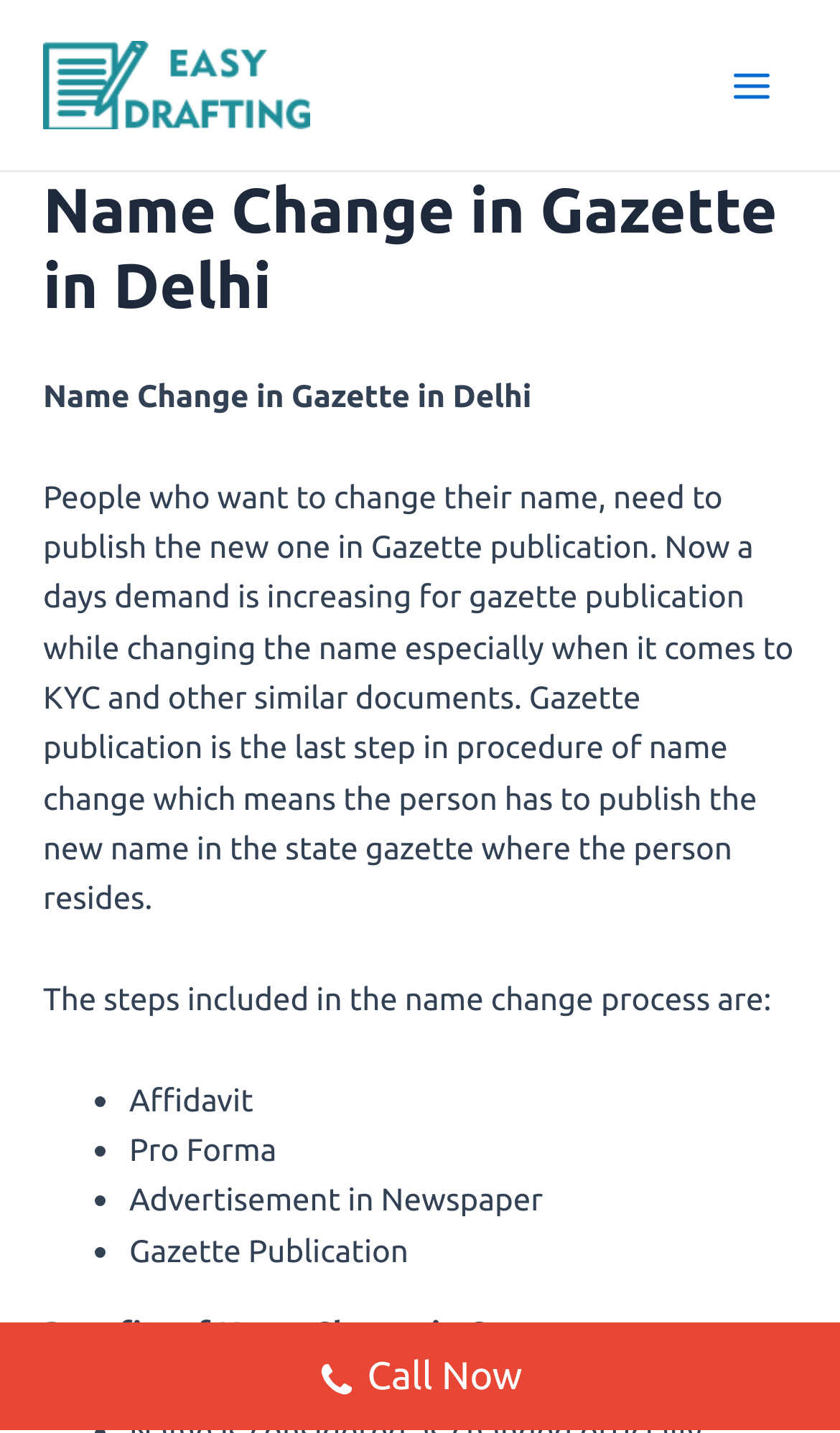Identify the text that serves as the heading for the webpage and generate it.

Name Change in Gazette in Delhi